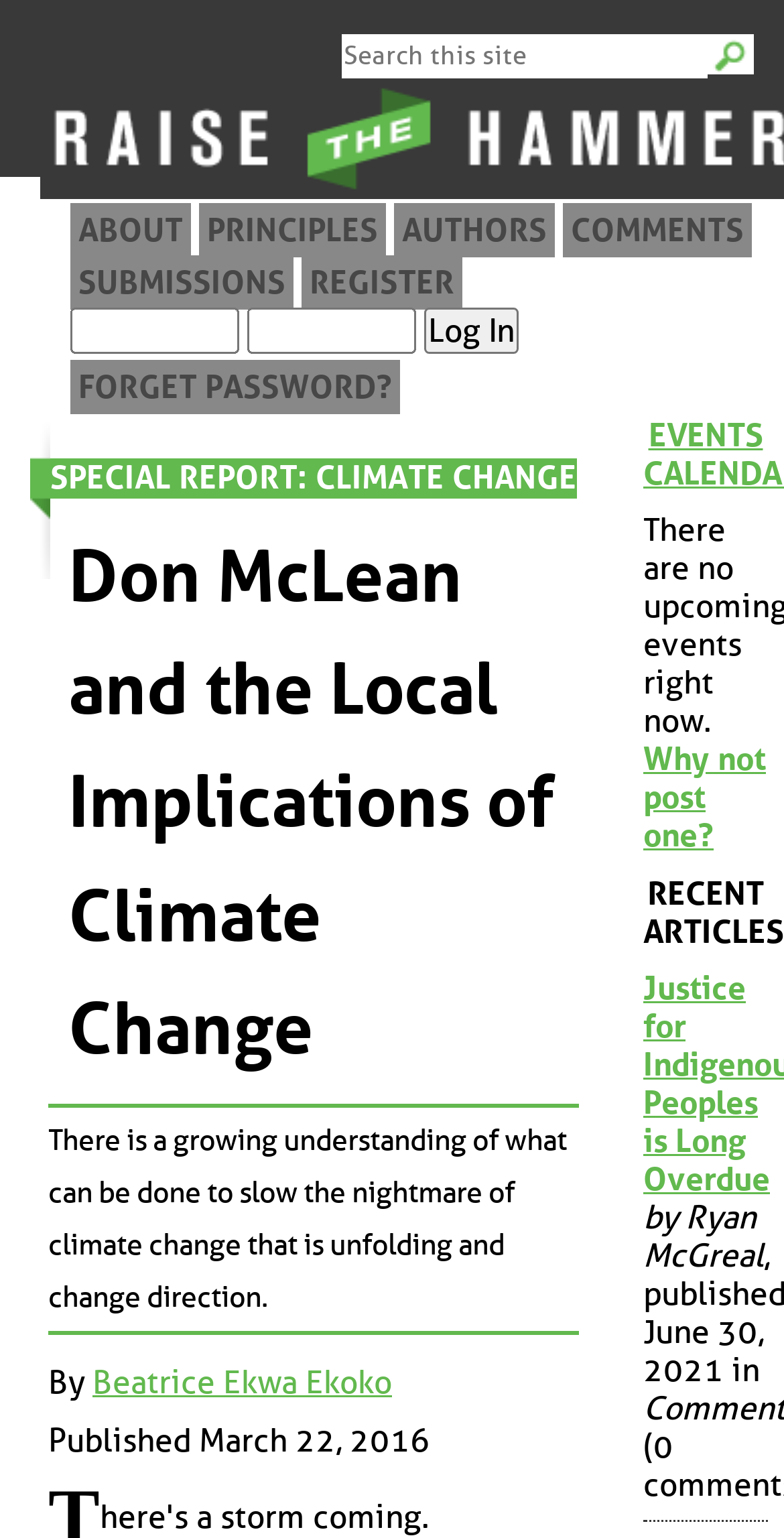What is the topic of the special report?
Please answer using one word or phrase, based on the screenshot.

CLIMATE CHANGE